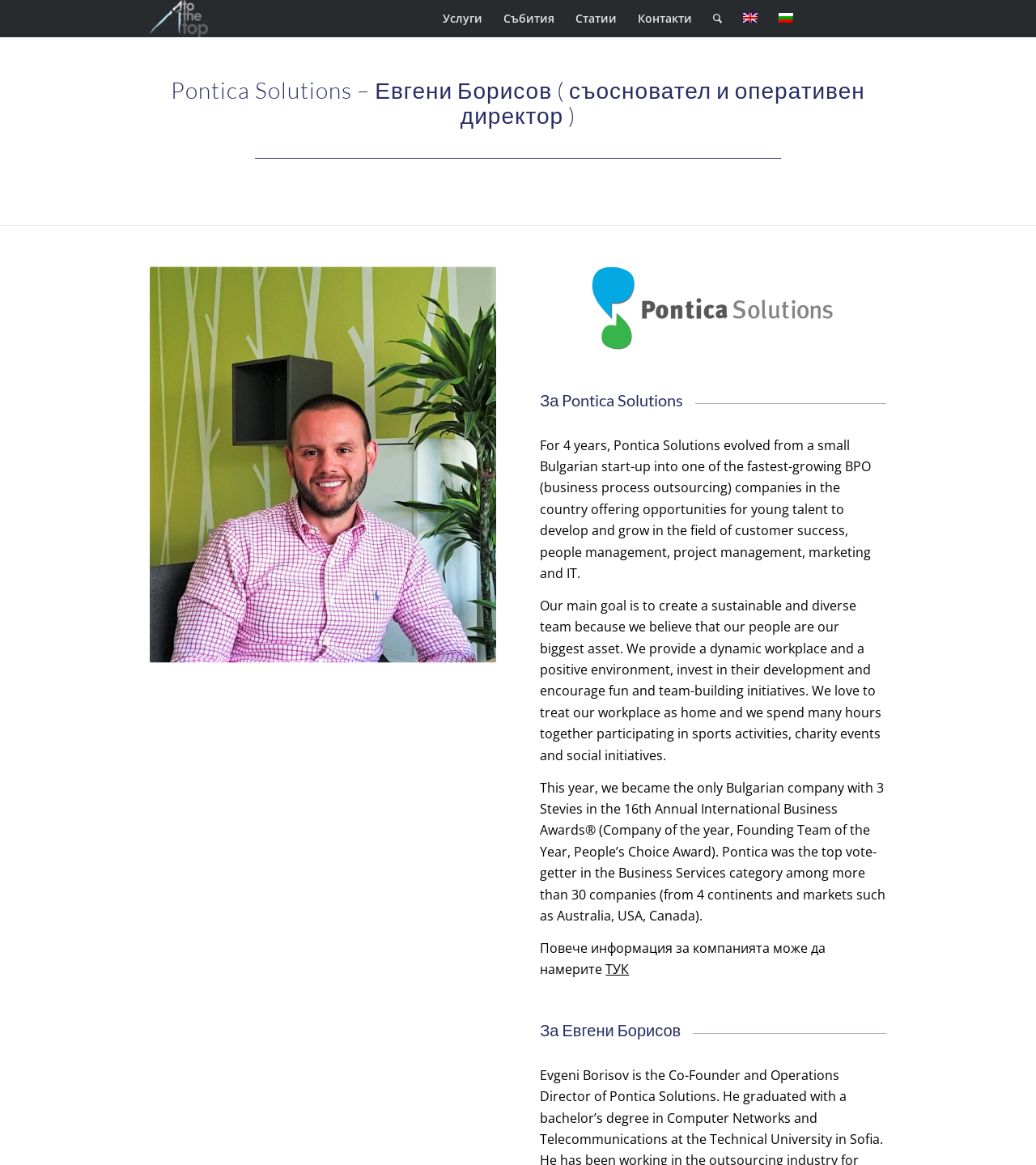Detail the various sections and features of the webpage.

The webpage is about Pontica Solutions and its founder Evgeni Borisov. At the top, there is a navigation menu with five items: Услуги (Services), Събития (Events), Статии (Articles), Контакти (Contacts), and Търсене (Search). Next to the navigation menu, there are two language options: English and Български (Bulgarian).

Below the navigation menu, there is a main section with a heading that introduces Pontica Solutions and its founder. The heading is followed by two images, one on the left and one on the right.

The main content of the webpage is divided into two sections. The first section is about Pontica Solutions, with three paragraphs of text describing the company's evolution, goals, and achievements. The text is accompanied by two images, one above the other.

The second section is about Evgeni Borisov, with a heading and some text, but the content is not fully described in the accessibility tree.

At the bottom of the webpage, there are two social media links: Facebook and LinkedIn.